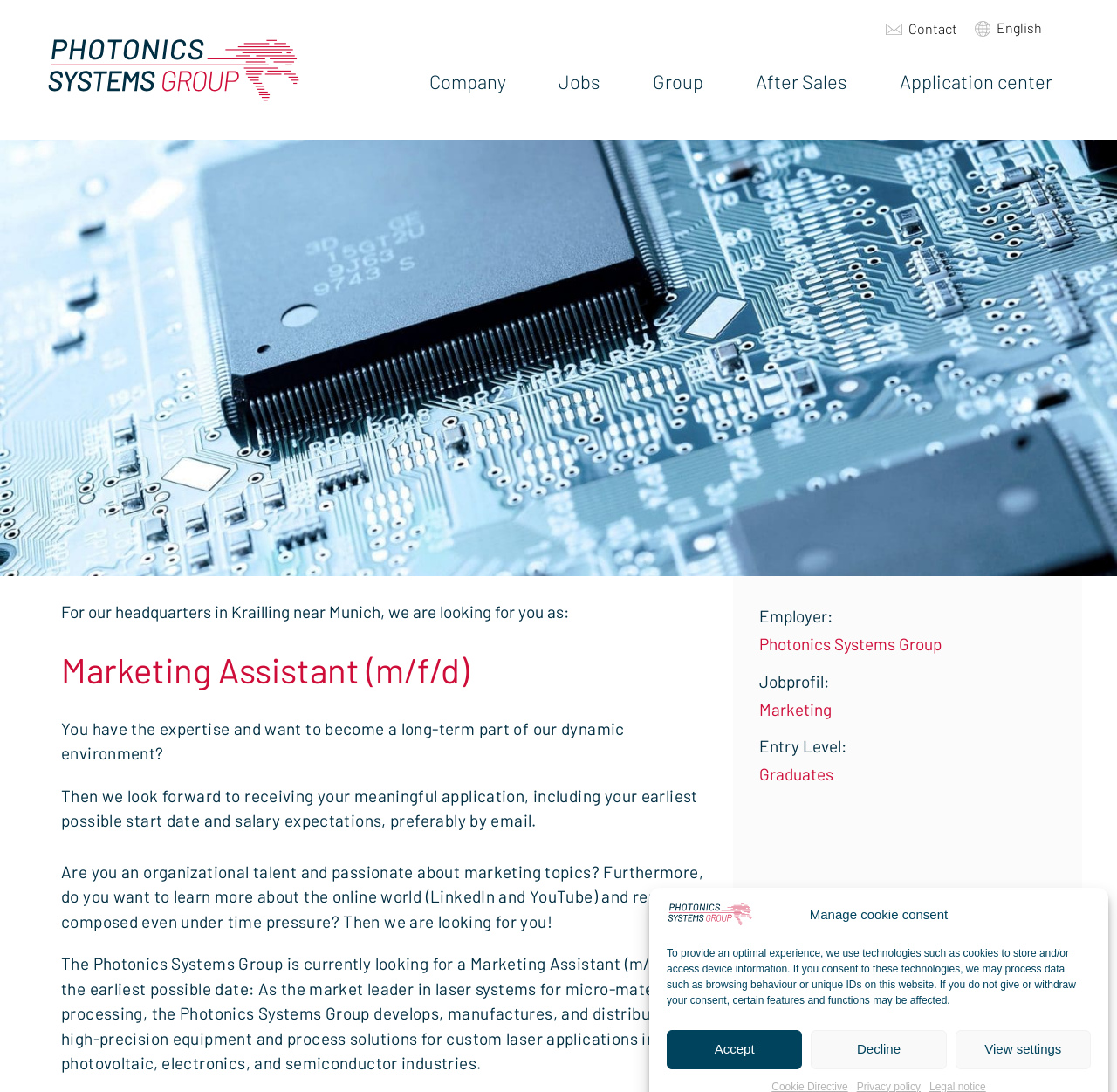From the webpage screenshot, identify the region described by alt="Photonics Systems Group". Provide the bounding box coordinates as (top-left x, top-left y, bottom-right x, bottom-right y), with each value being a floating point number between 0 and 1.

[0.597, 0.829, 0.675, 0.843]